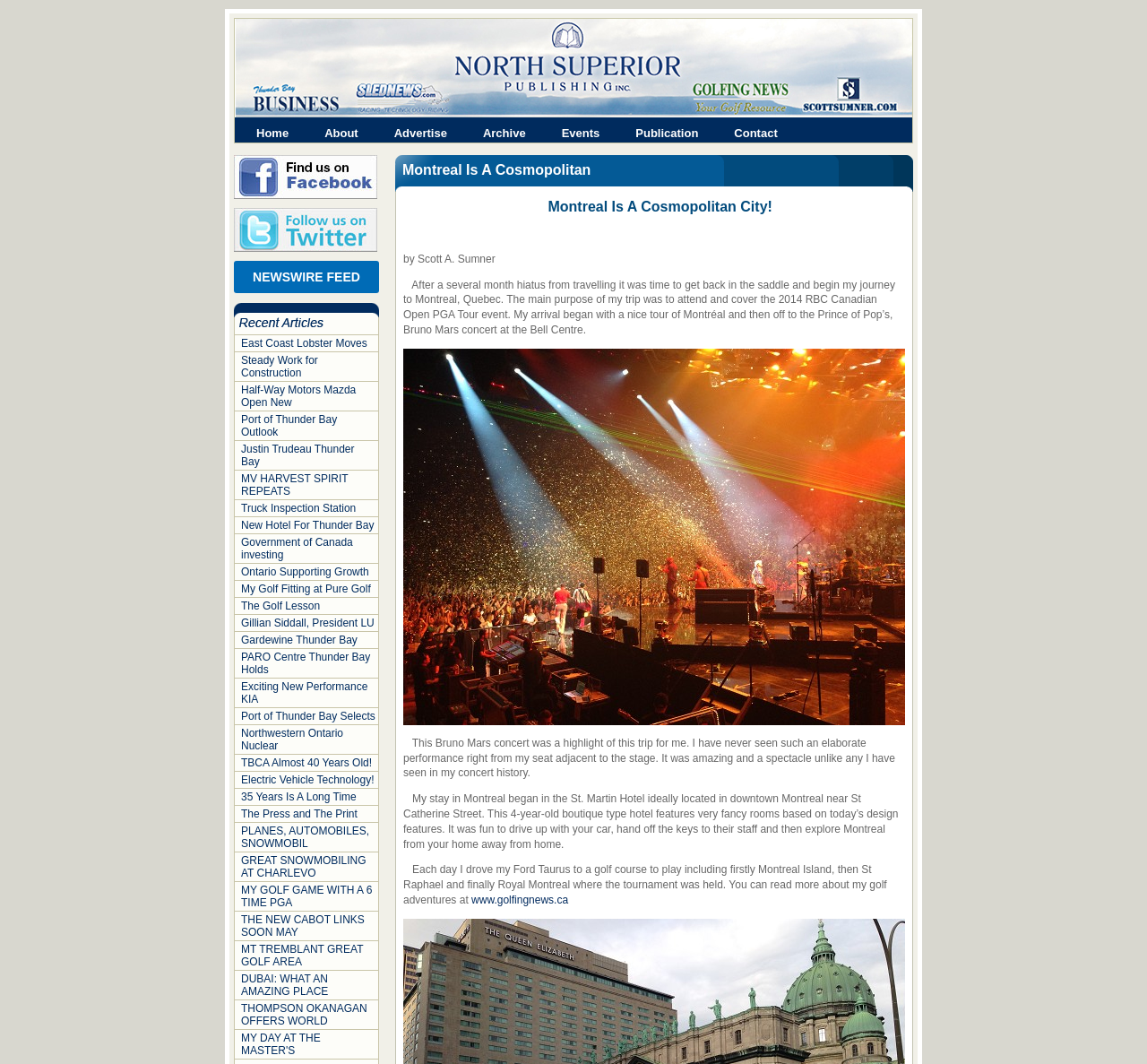Kindly determine the bounding box coordinates of the area that needs to be clicked to fulfill this instruction: "View the Facebook page".

[0.204, 0.186, 0.329, 0.198]